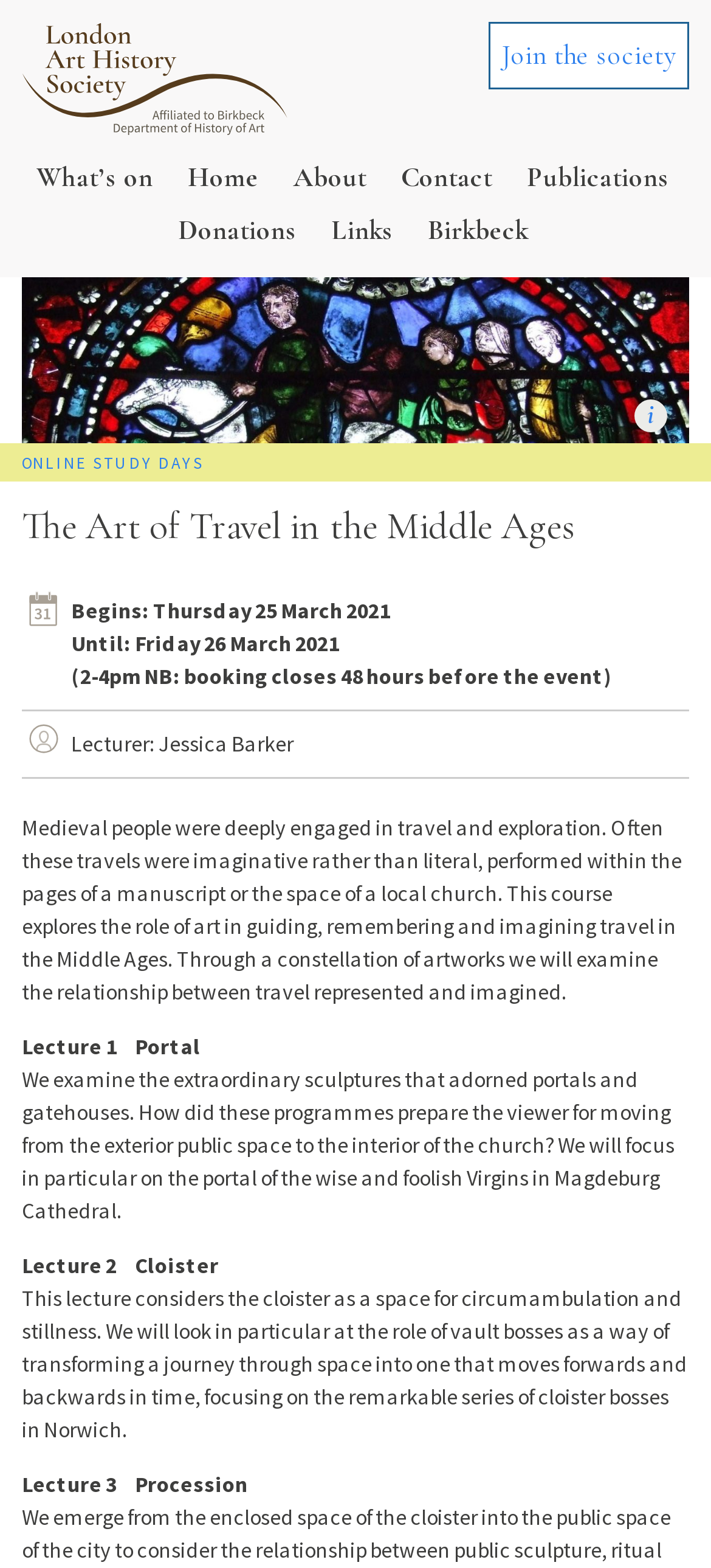Determine the bounding box for the UI element that matches this description: "Publications".

[0.726, 0.097, 0.956, 0.13]